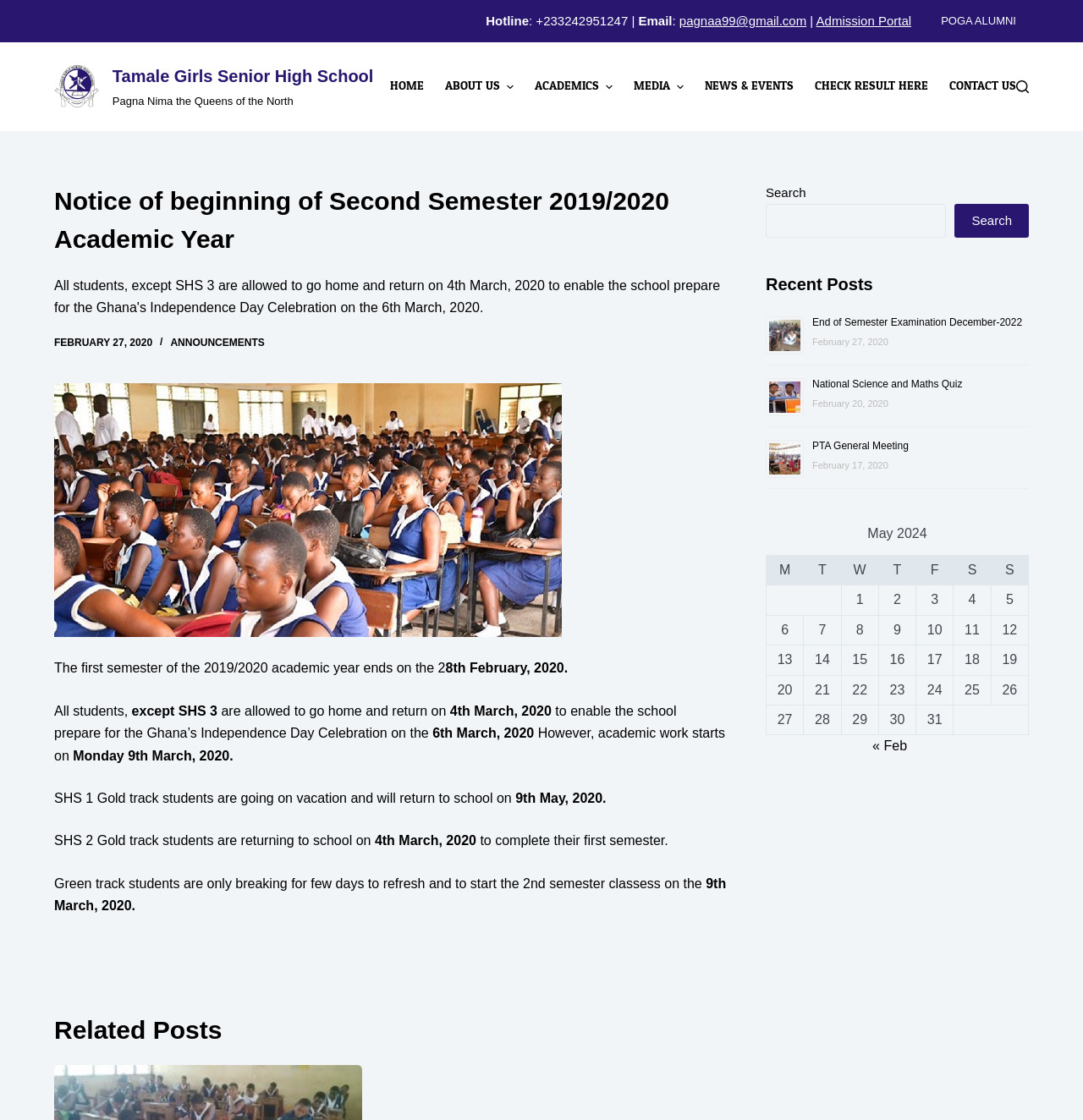Provide the bounding box coordinates of the HTML element this sentence describes: "Check Result Here". The bounding box coordinates consist of four float numbers between 0 and 1, i.e., [left, top, right, bottom].

[0.742, 0.038, 0.867, 0.117]